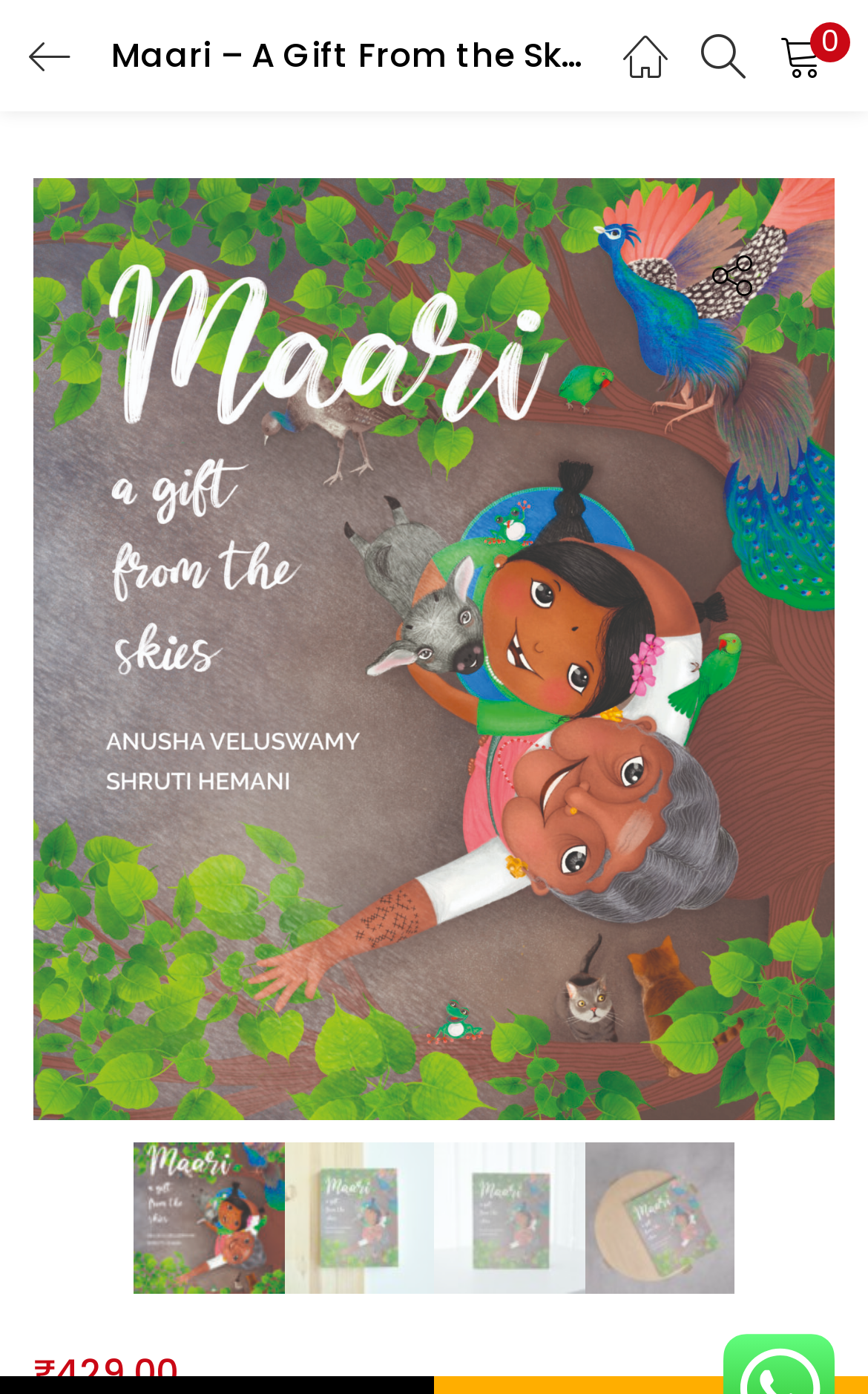What is the image at the top of the webpage?
Use the screenshot to answer the question with a single word or phrase.

Maari